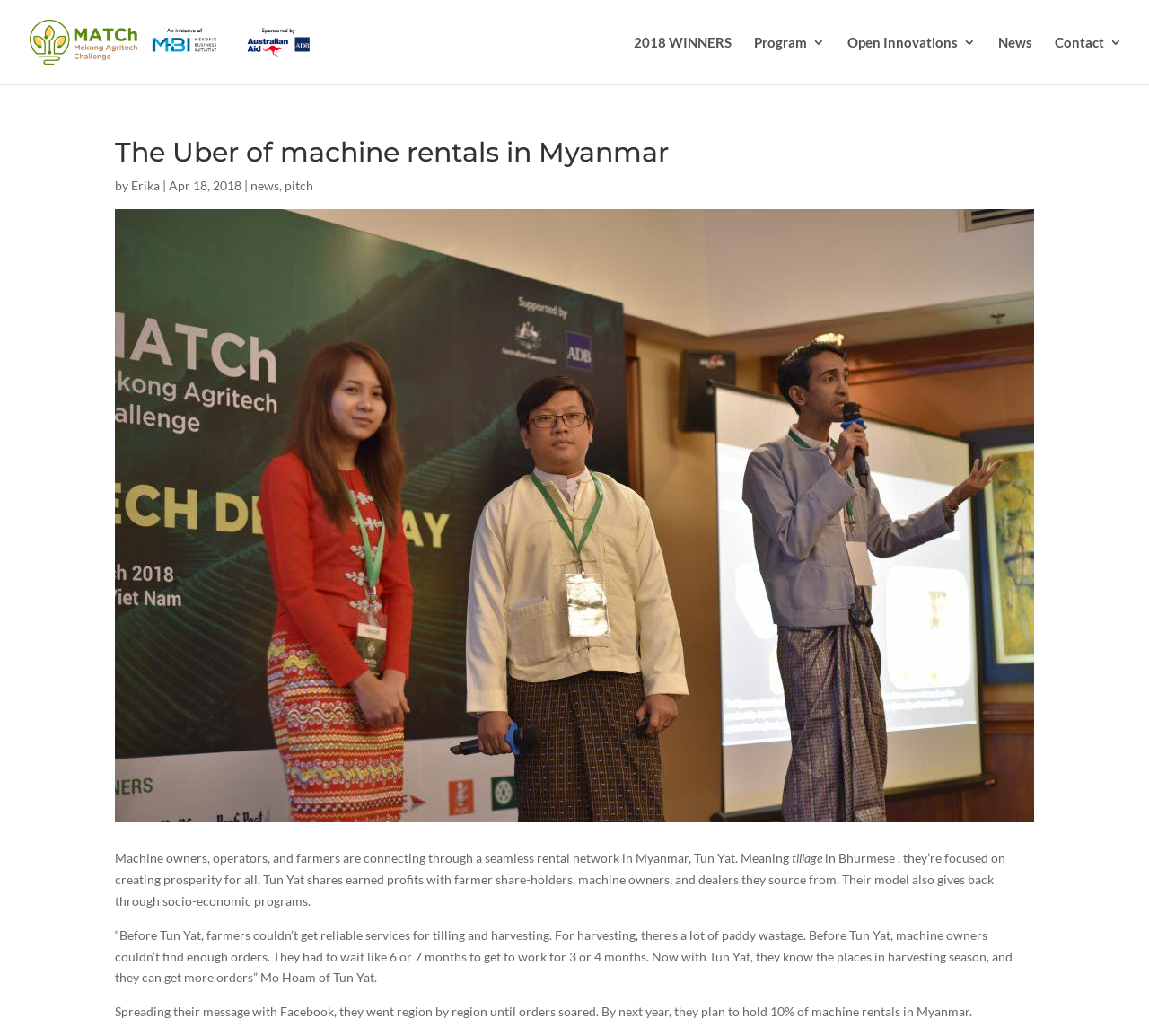Pinpoint the bounding box coordinates of the clickable element needed to complete the instruction: "Explore Open Innovations 3". The coordinates should be provided as four float numbers between 0 and 1: [left, top, right, bottom].

[0.738, 0.035, 0.849, 0.081]